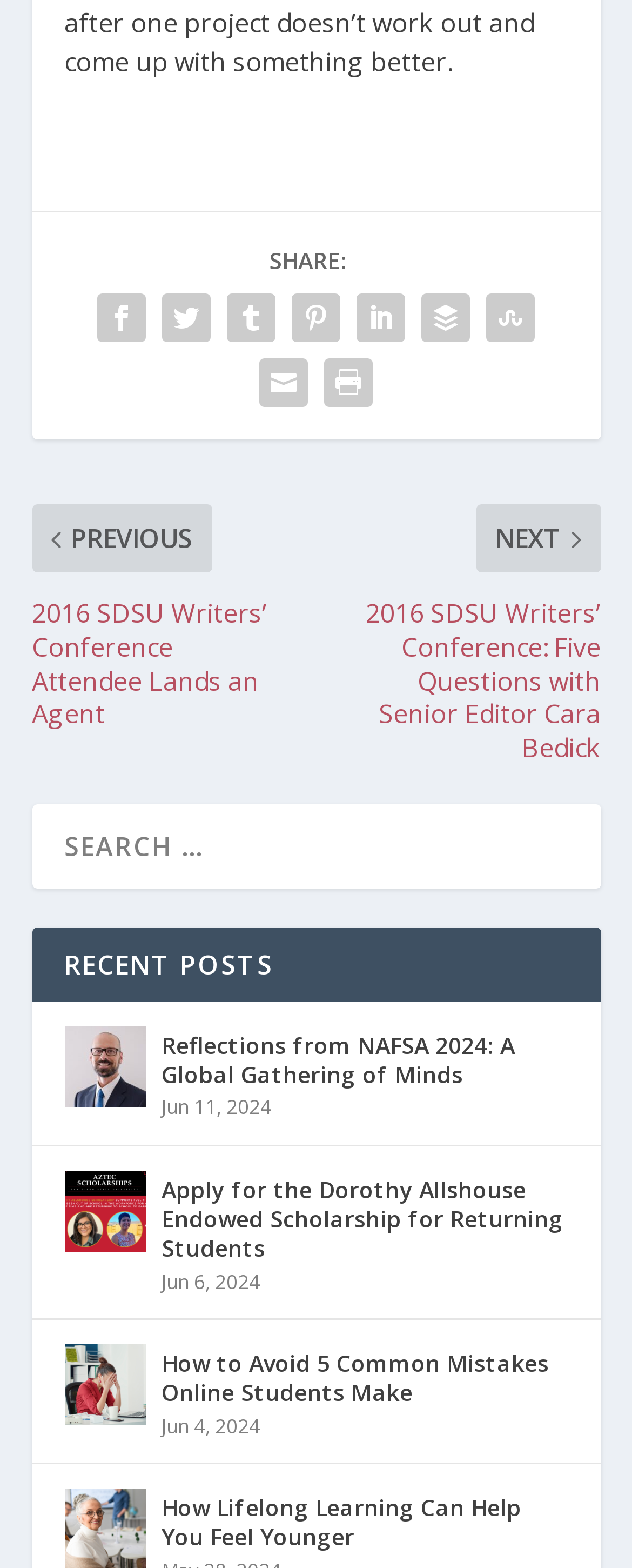Identify and provide the bounding box coordinates of the UI element described: "name="s" placeholder="Search …"". The coordinates should be formatted as [left, top, right, bottom], with each number being a float between 0 and 1.

[0.05, 0.513, 0.95, 0.567]